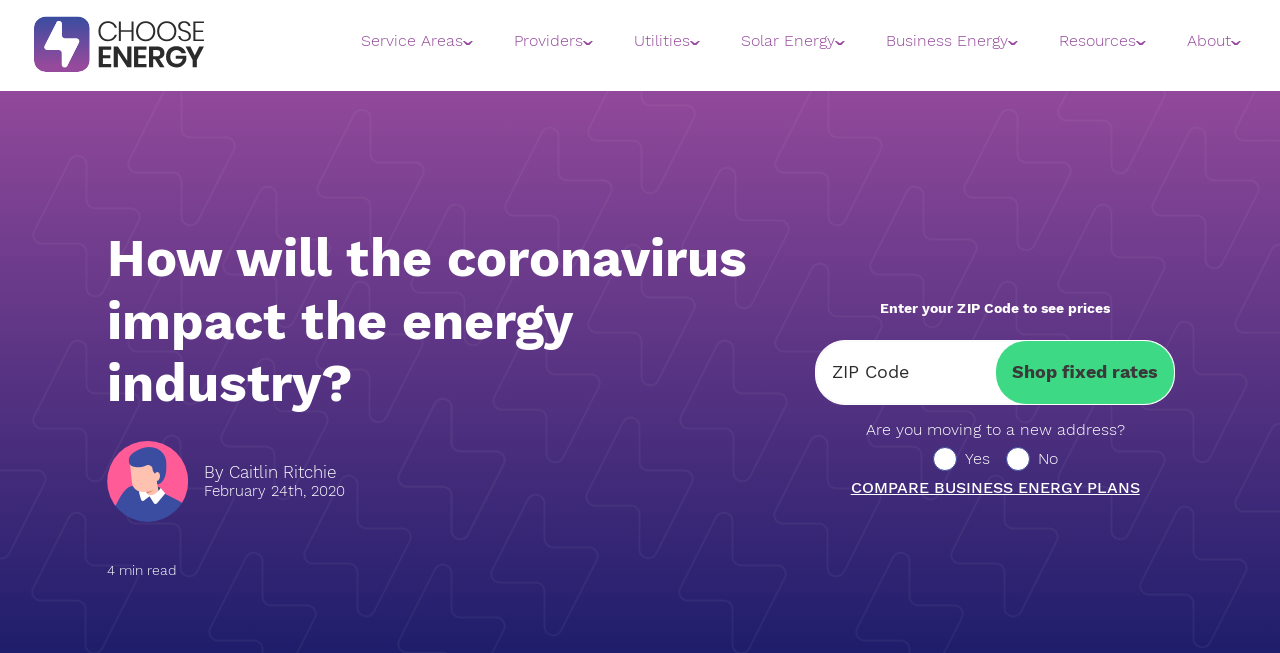Specify the bounding box coordinates of the area to click in order to execute this command: 'View 'Texas' service area'. The coordinates should consist of four float numbers ranging from 0 to 1, and should be formatted as [left, top, right, bottom].

[0.267, 0.101, 0.407, 0.16]